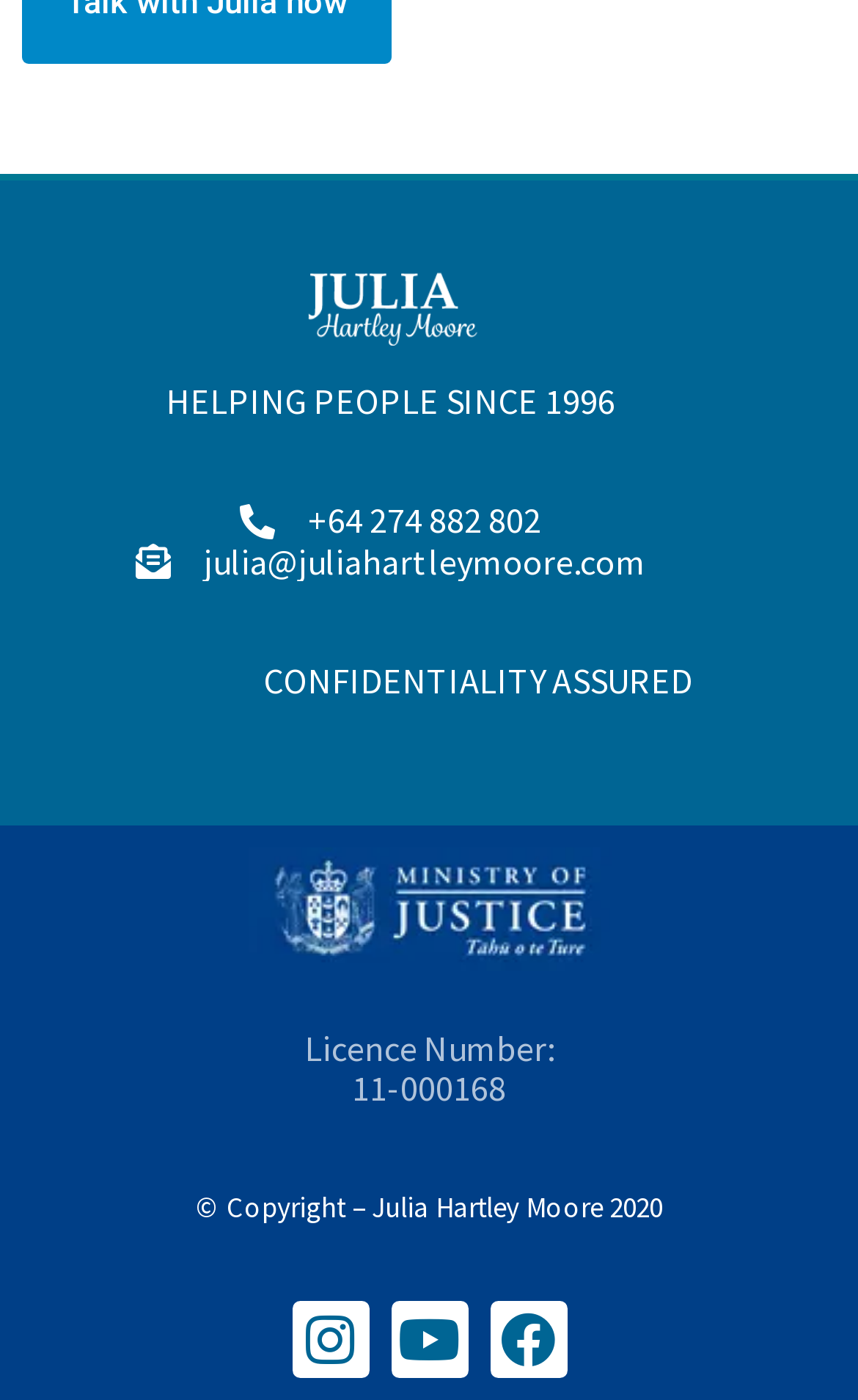Please answer the following question using a single word or phrase: 
How many social media links are there?

2